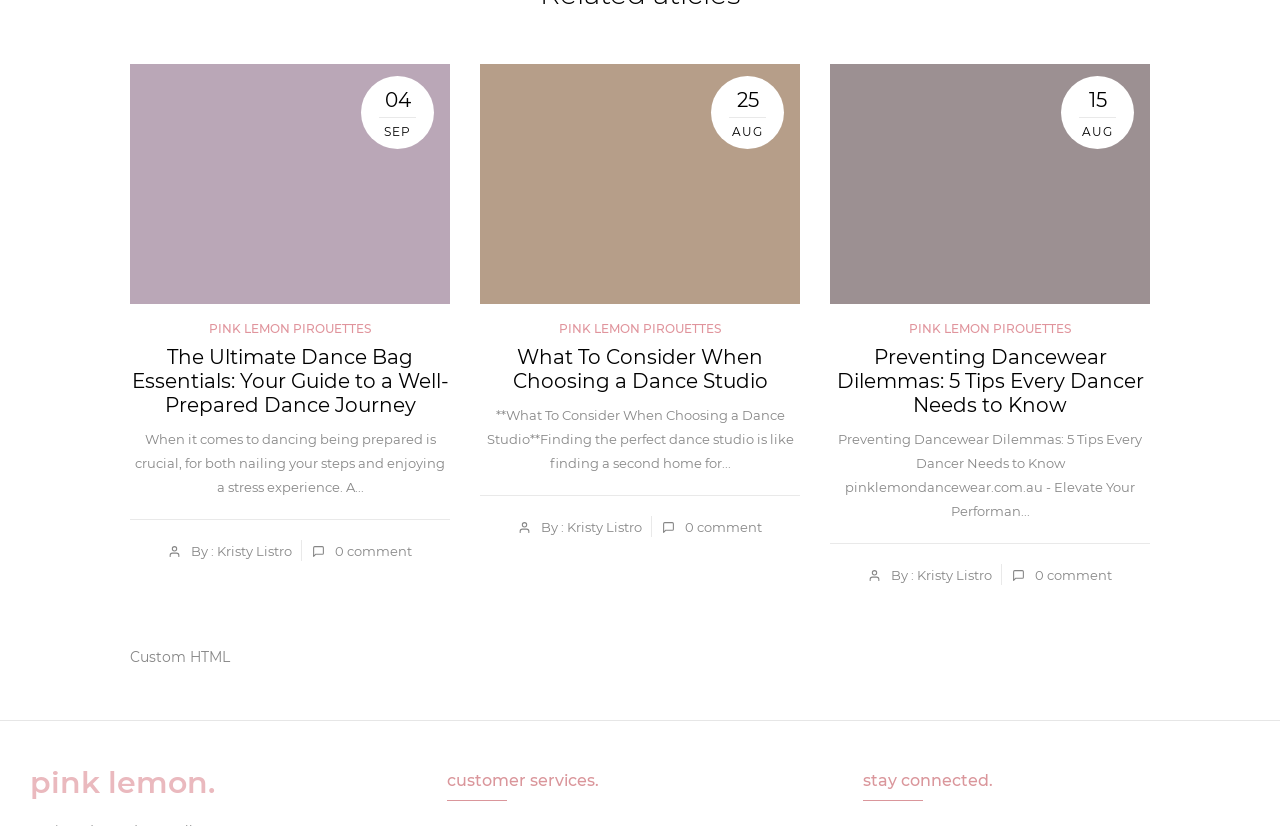How many comments does the third article have?
Please respond to the question with as much detail as possible.

The number of comments for the third article can be found by looking at the link element with the text '0 comment' which is a child element of the third article element.